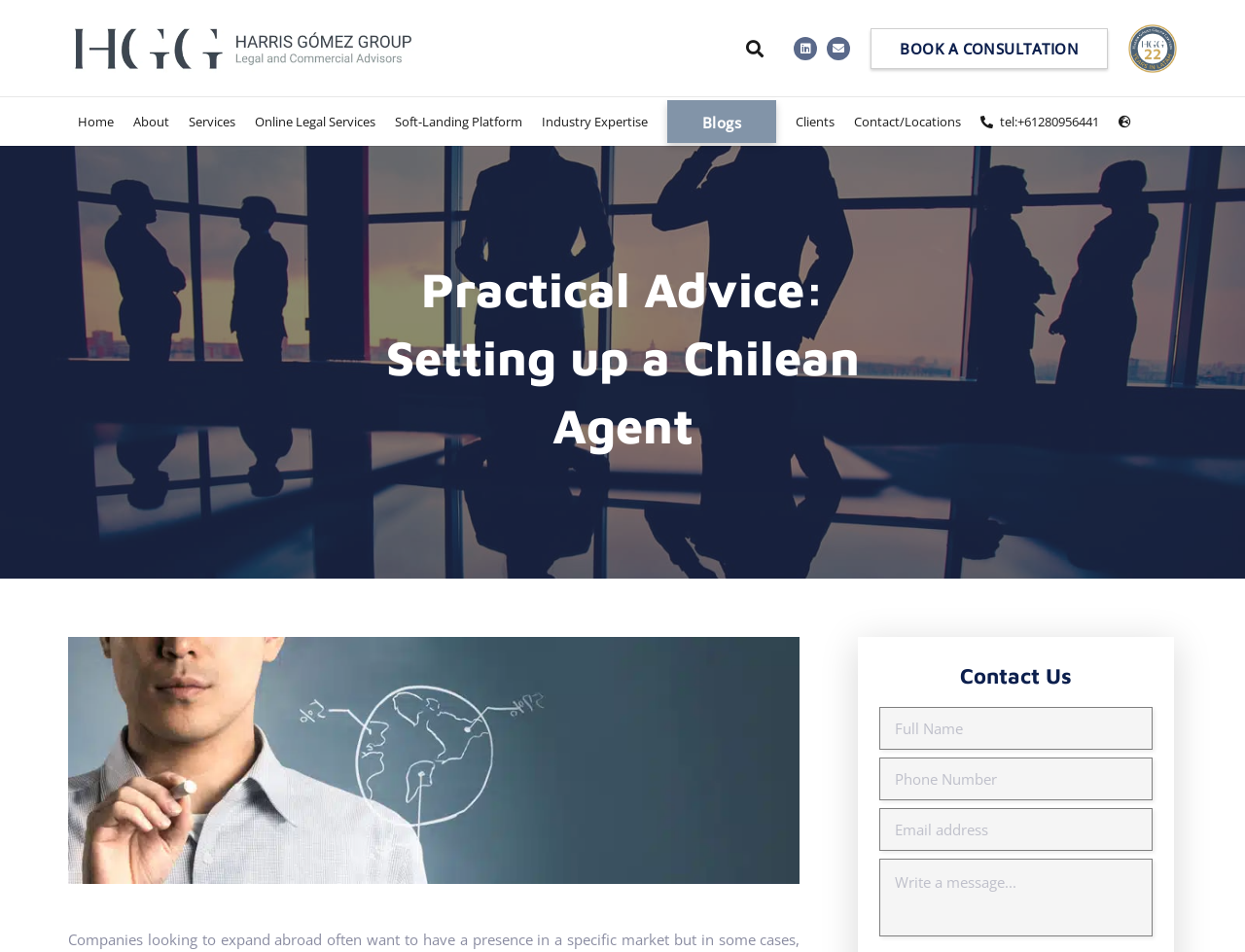Show the bounding box coordinates of the region that should be clicked to follow the instruction: "Contact us through email."

[0.664, 0.039, 0.683, 0.063]